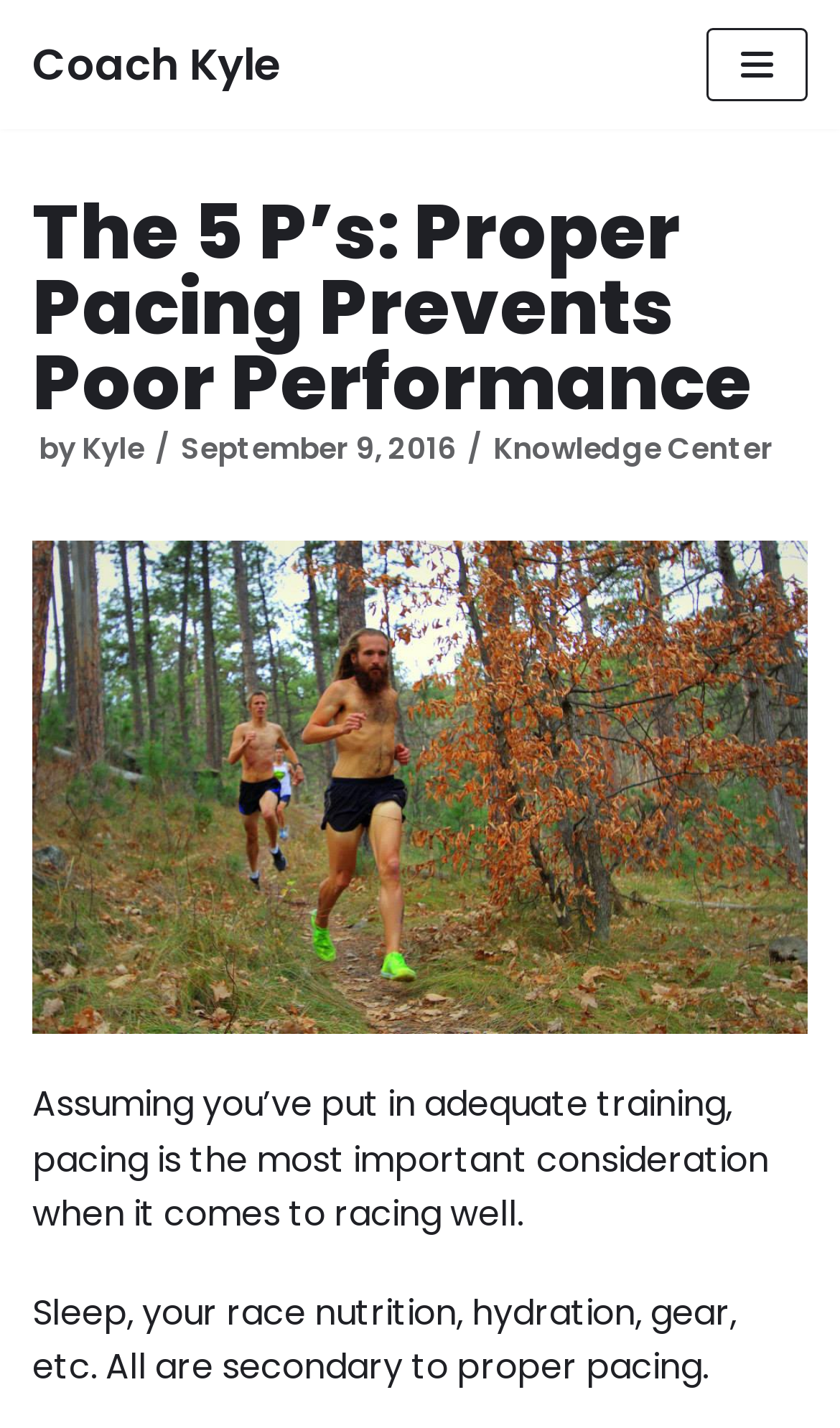Give a one-word or short phrase answer to this question: 
What is the main topic of the article?

Pacing in racing